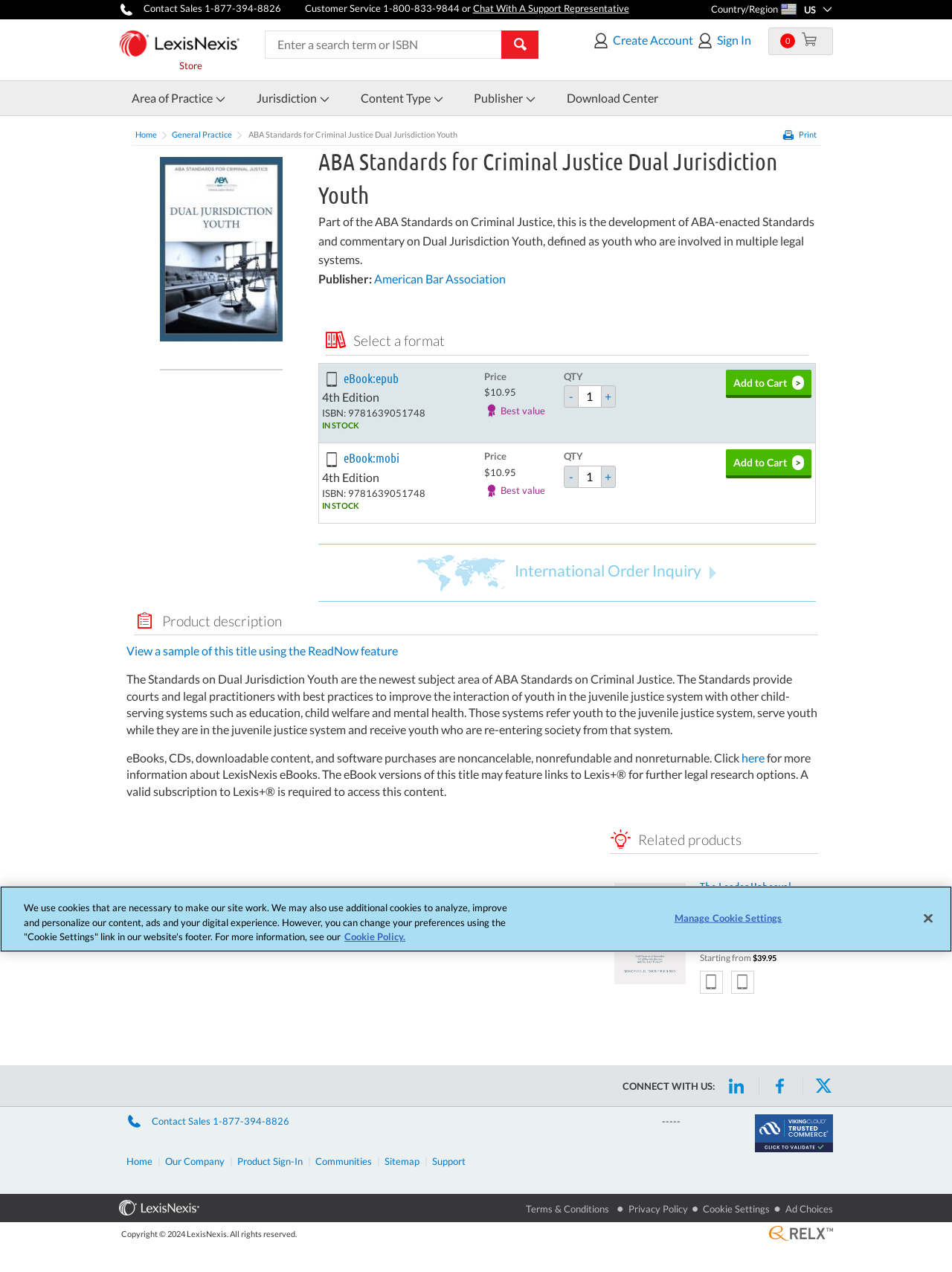What is the price of the eBook?
Look at the image and answer with only one word or phrase.

$10.95